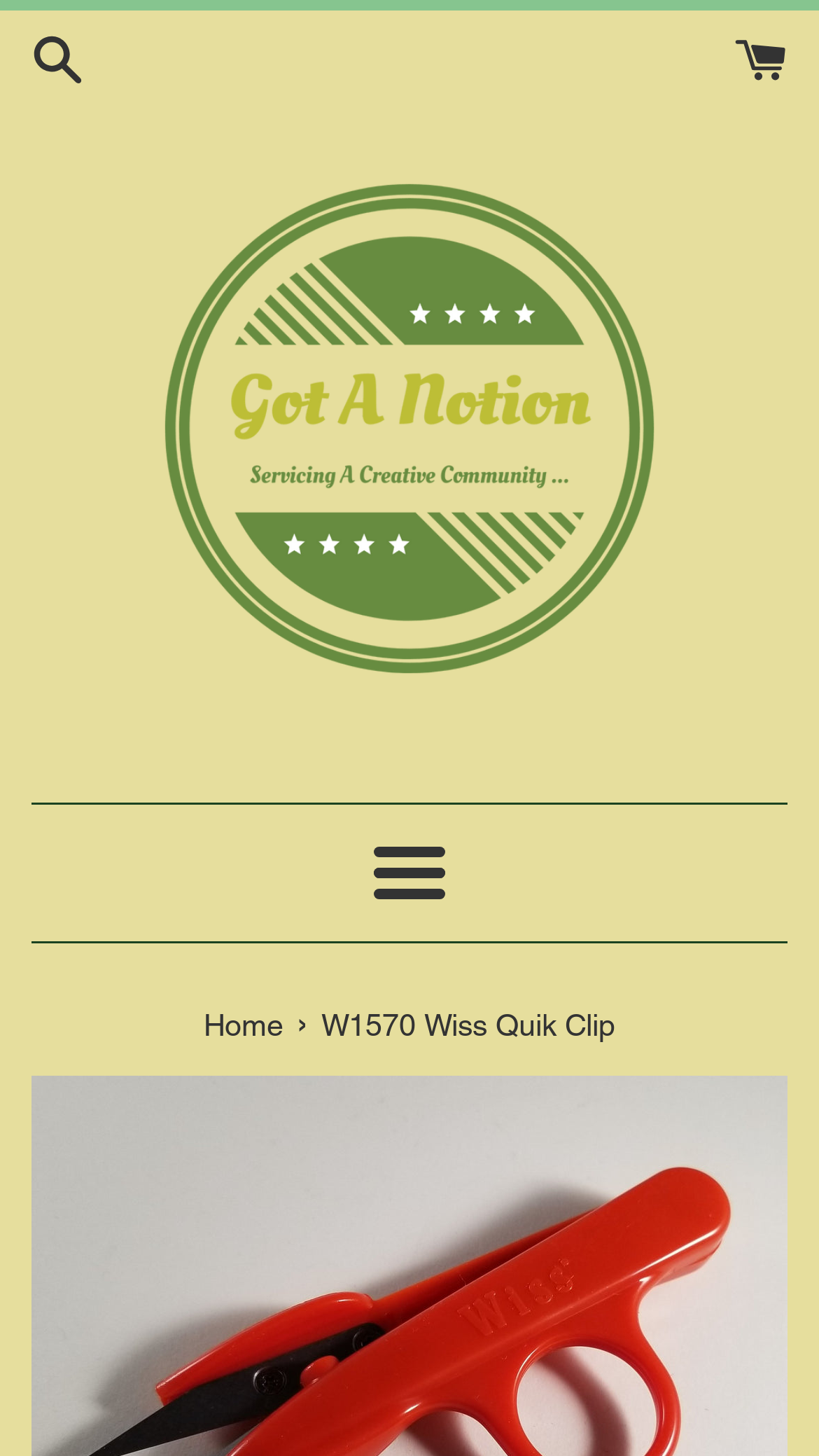Identify and extract the heading text of the webpage.

W1570 Wiss Quik Clip